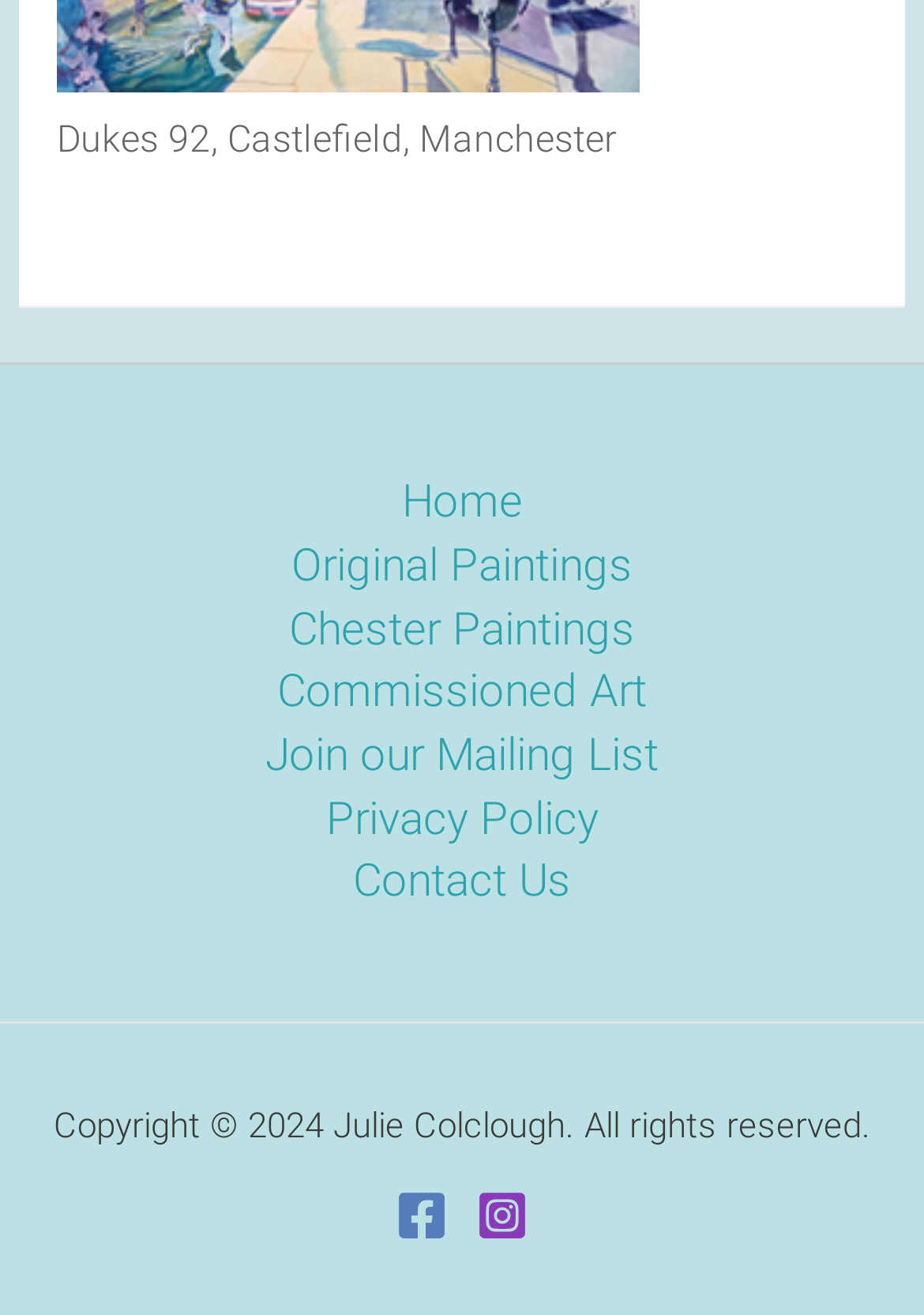Answer the question in one word or a short phrase:
What is the last navigation link?

Contact Us